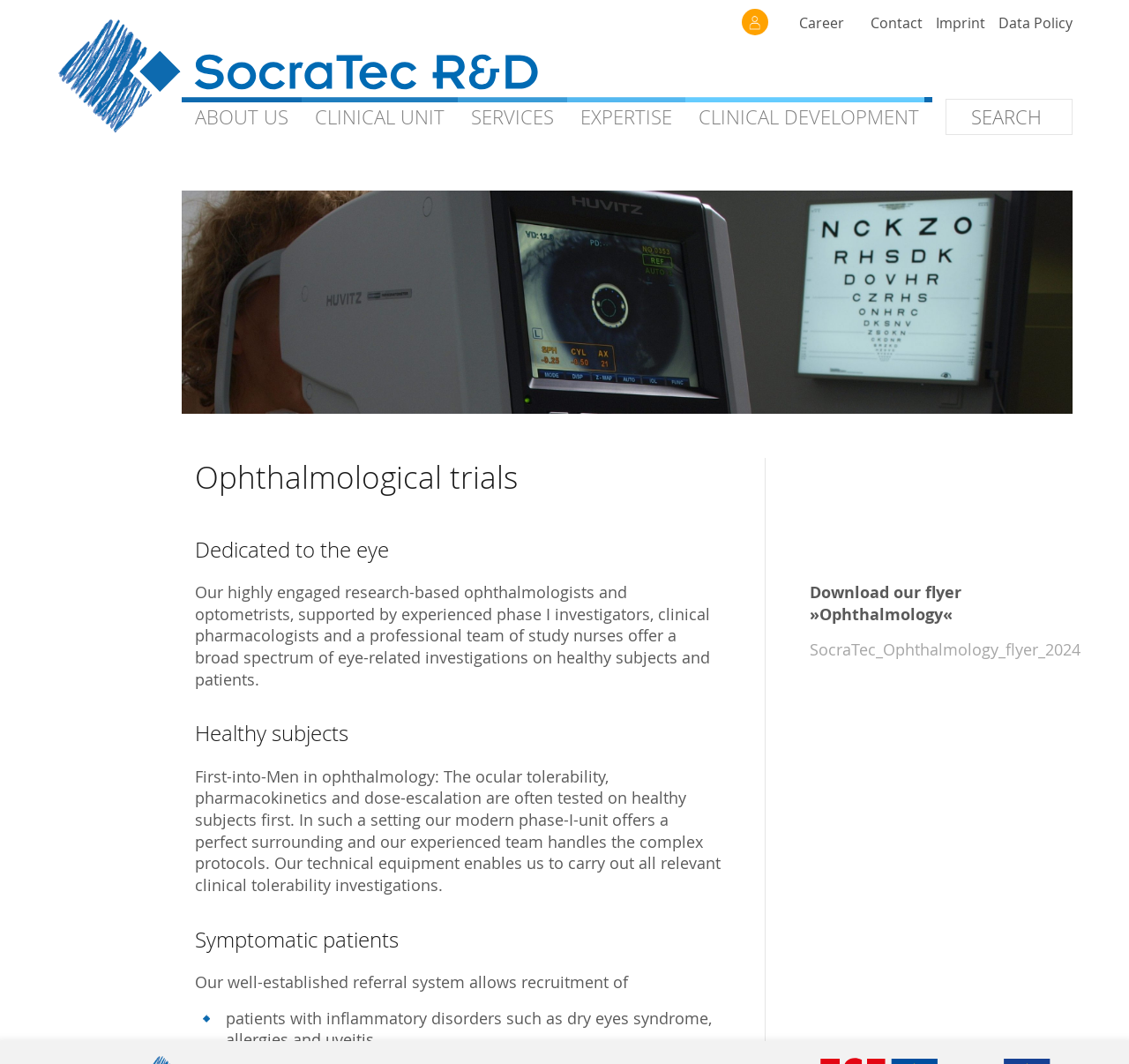Please locate the bounding box coordinates for the element that should be clicked to achieve the following instruction: "Download the 'Ophthalmology' flyer". Ensure the coordinates are given as four float numbers between 0 and 1, i.e., [left, top, right, bottom].

[0.717, 0.601, 0.957, 0.621]